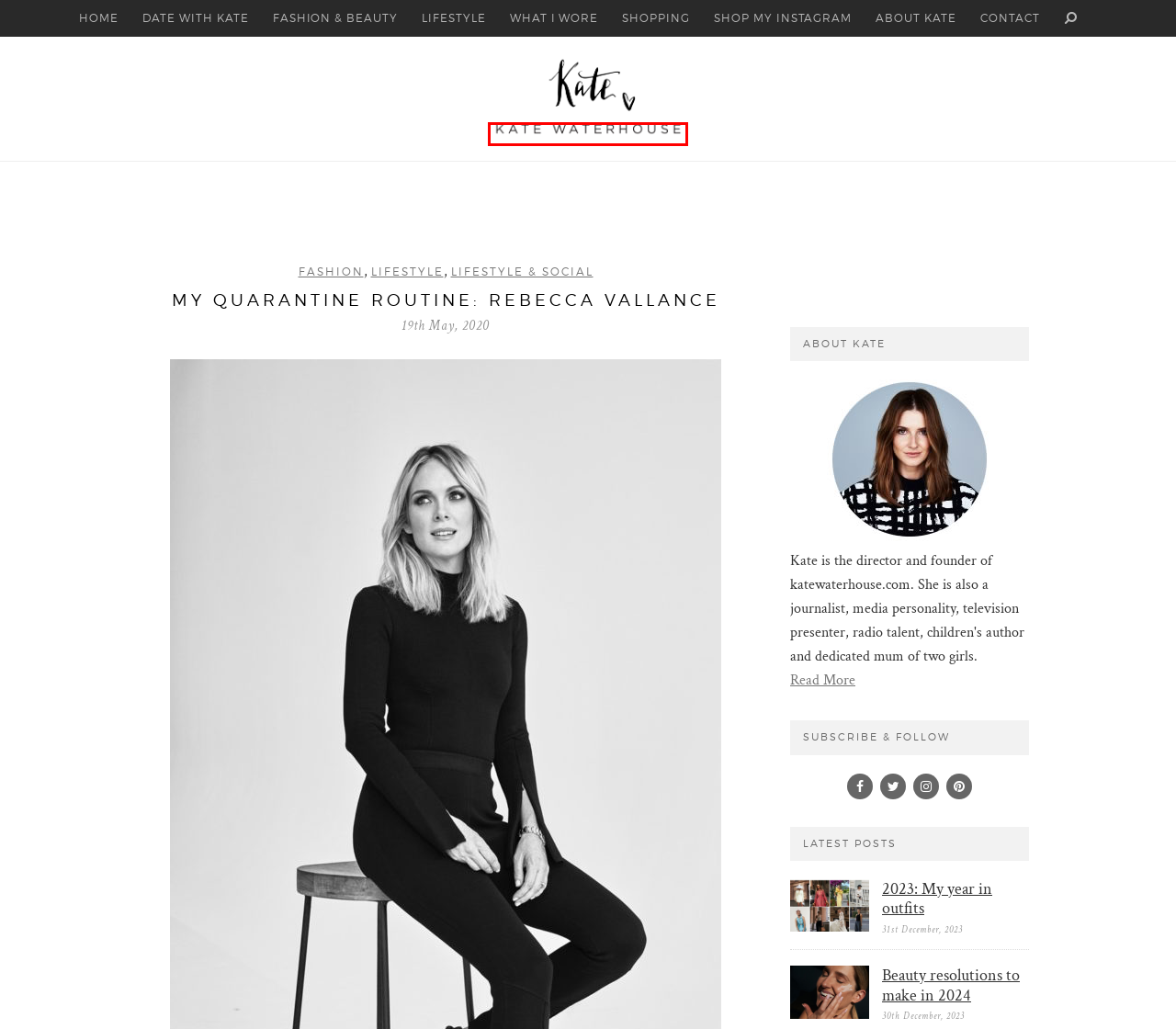Using the screenshot of a webpage with a red bounding box, pick the webpage description that most accurately represents the new webpage after the element inside the red box is clicked. Here are the candidates:
A. 2023: My year in outfits - Kate Waterhouse
B. Shop My Instagram - Kate Waterhouse
C. Lifestyle Archives - Kate Waterhouse
D. Fashion Archives - Kate Waterhouse
E. Shop Archives - Kate Waterhouse
F. Date with Kate Archives - Kate Waterhouse
G. About Kate - Kate Waterhouse
H. Kate Waterhouse | Fashion and Lifestyle Blog

H